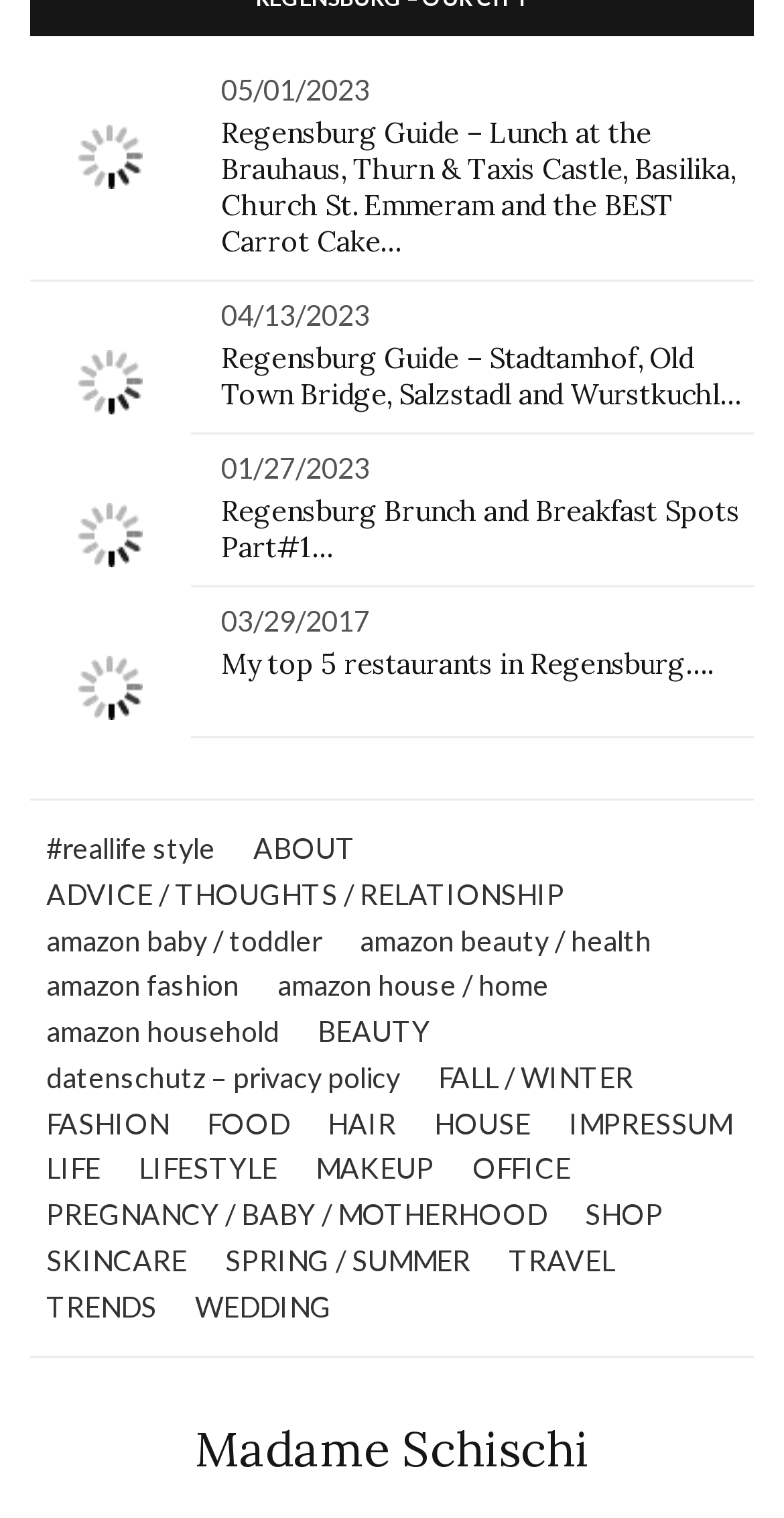What is the title of the second article?
Look at the image and answer the question using a single word or phrase.

Regensburg Guide – Stadtamhof, Old Town Bridge, Salzstadl and Wurstkuchl…